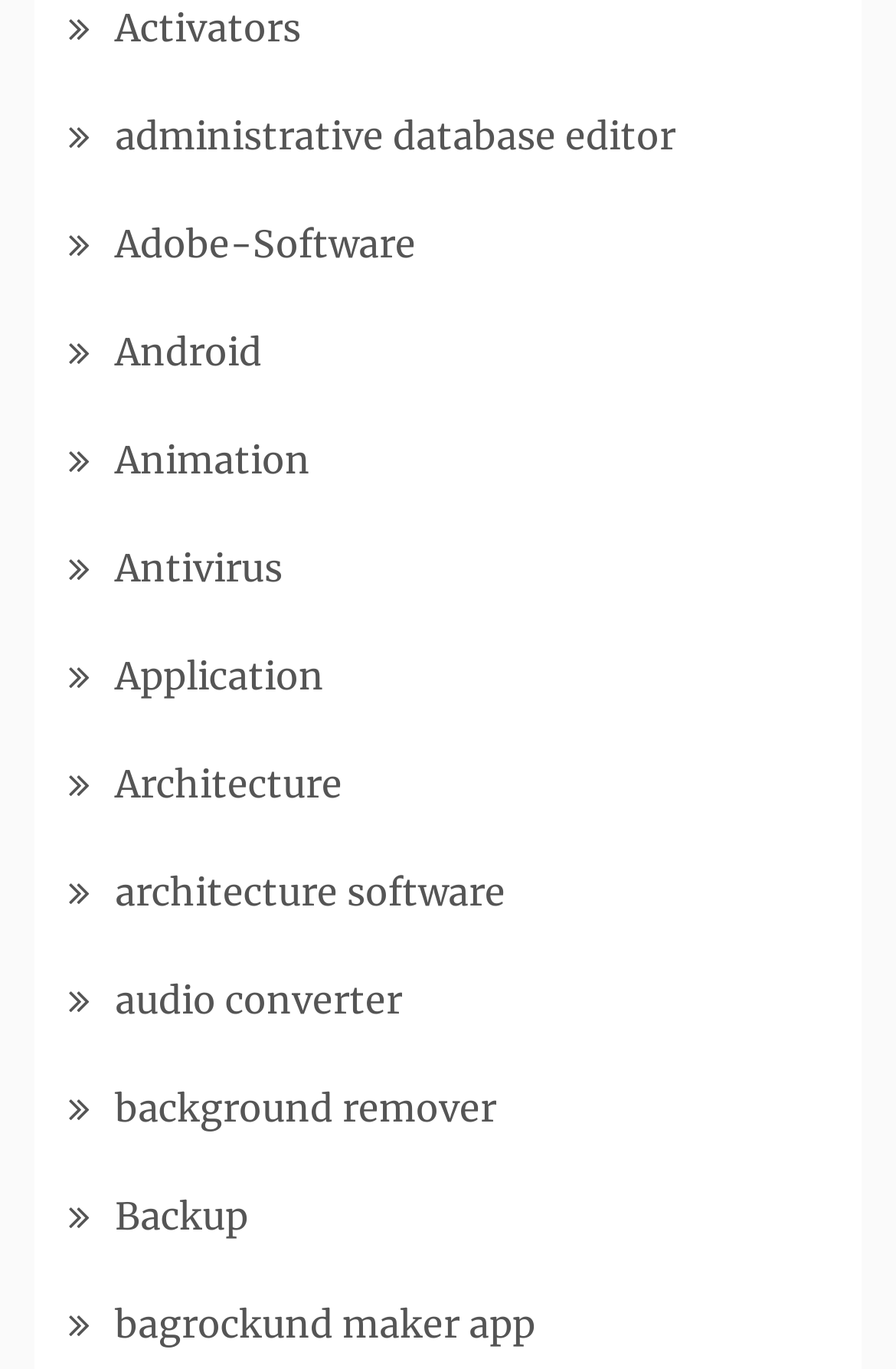Determine the bounding box coordinates of the clickable region to follow the instruction: "learn about Android".

[0.128, 0.24, 0.292, 0.274]